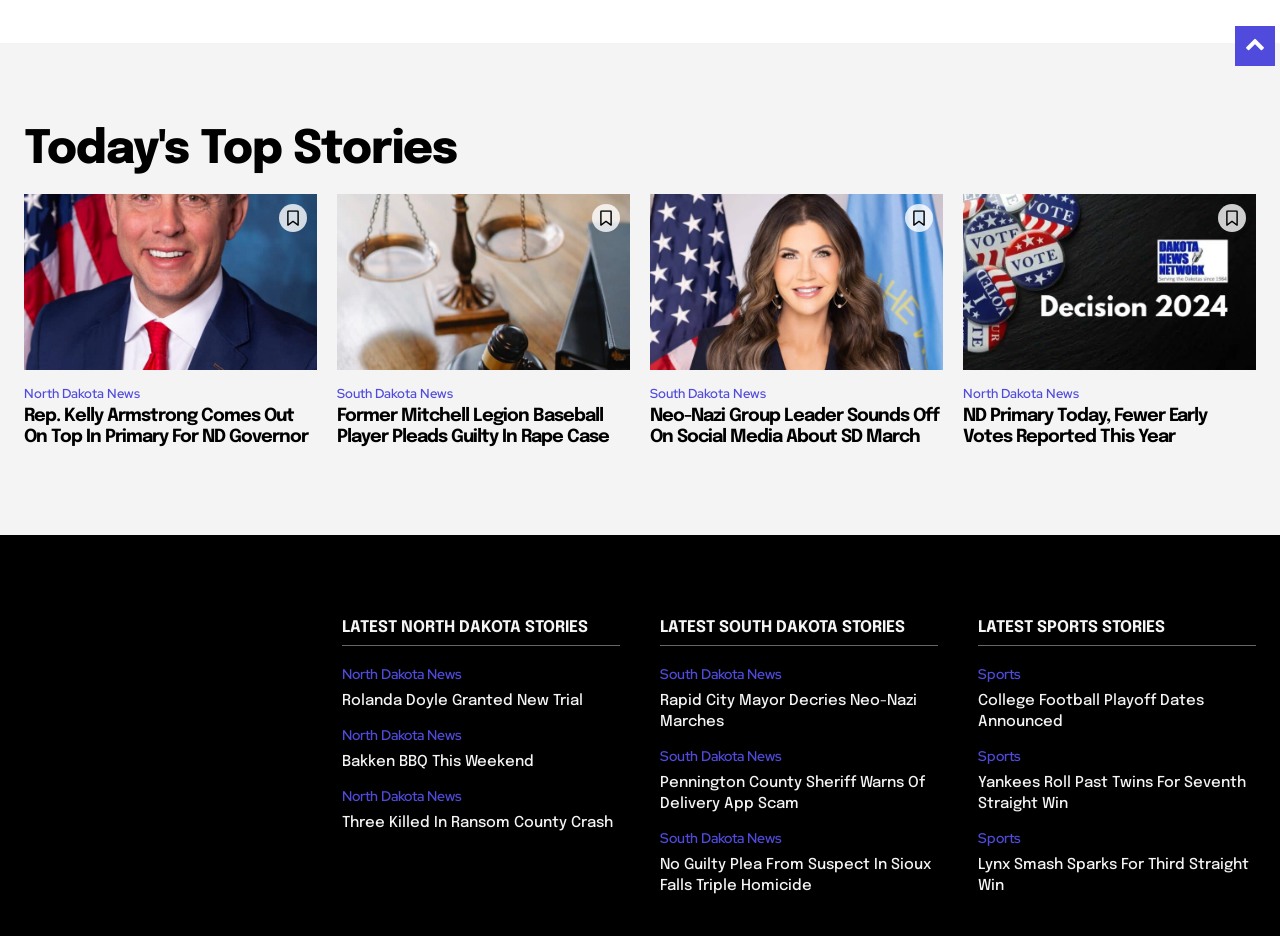Identify the bounding box coordinates of the clickable region necessary to fulfill the following instruction: "Explore 'College Football Playoff Dates Announced'". The bounding box coordinates should be four float numbers between 0 and 1, i.e., [left, top, right, bottom].

[0.764, 0.739, 0.981, 0.783]